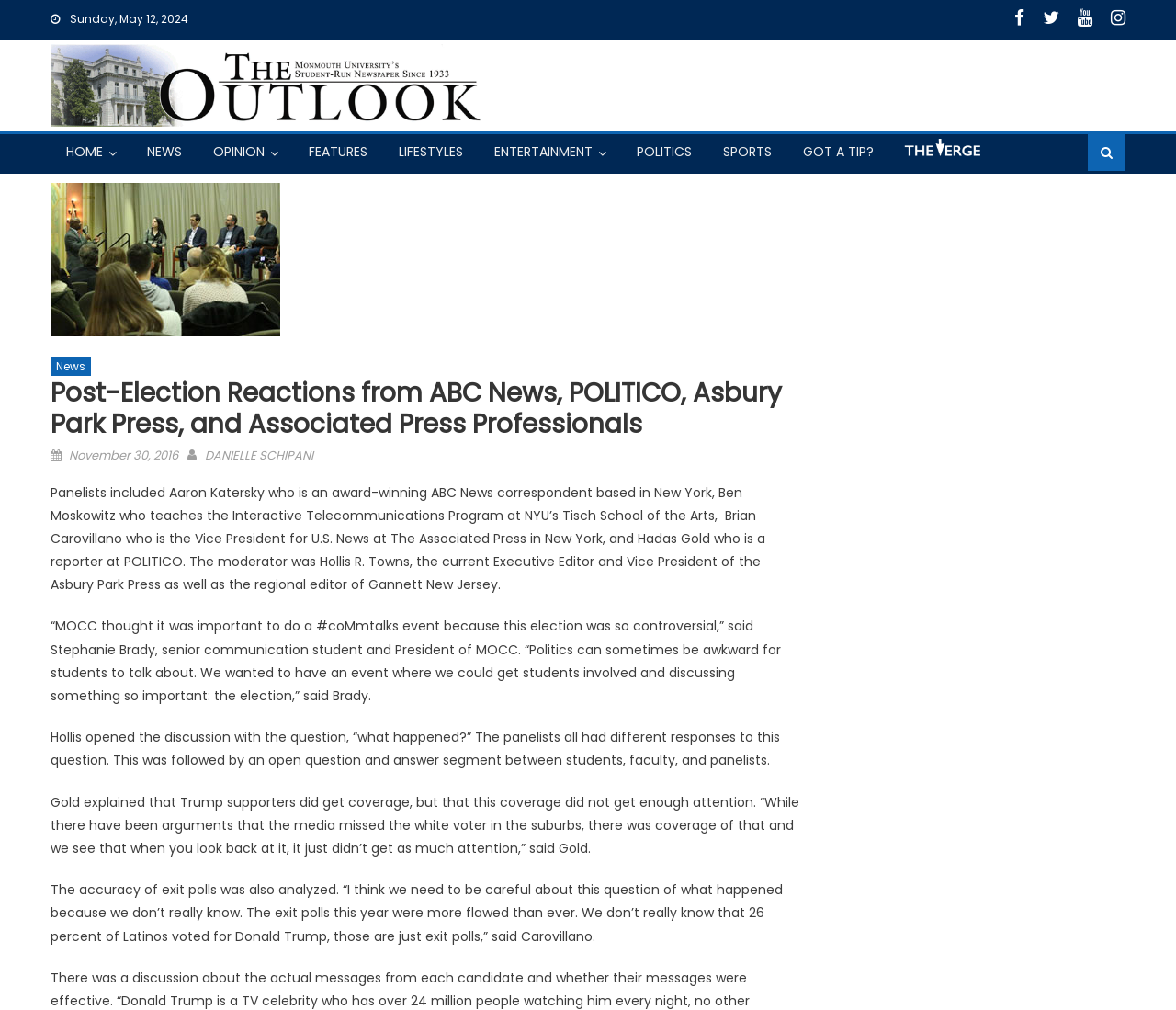Give the bounding box coordinates for this UI element: "Sports". The coordinates should be four float numbers between 0 and 1, arranged as [left, top, right, bottom].

[0.603, 0.132, 0.668, 0.167]